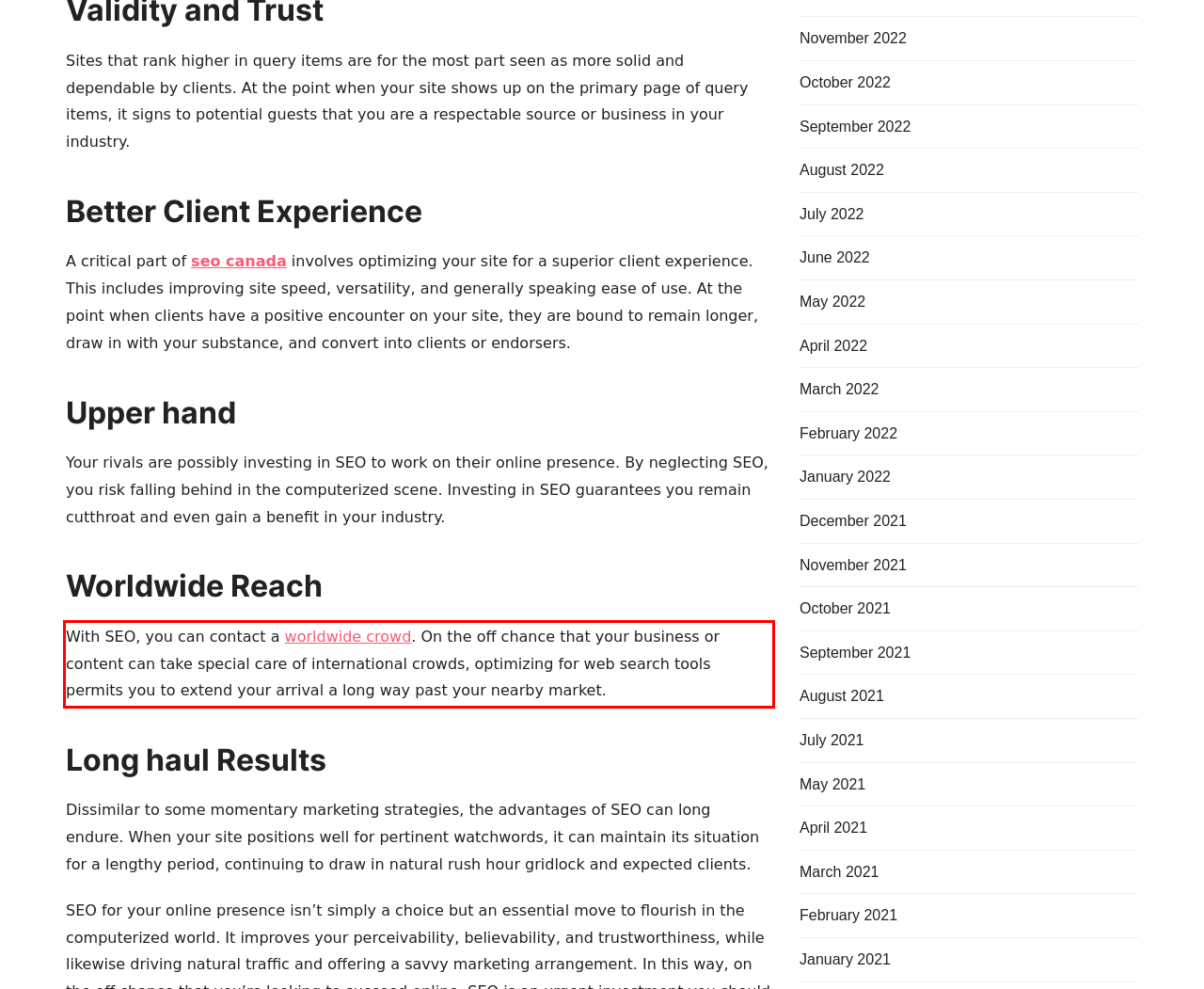Analyze the screenshot of a webpage where a red rectangle is bounding a UI element. Extract and generate the text content within this red bounding box.

With SEO, you can contact a worldwide crowd. On the off chance that your business or content can take special care of international crowds, optimizing for web search tools permits you to extend your arrival a long way past your nearby market.